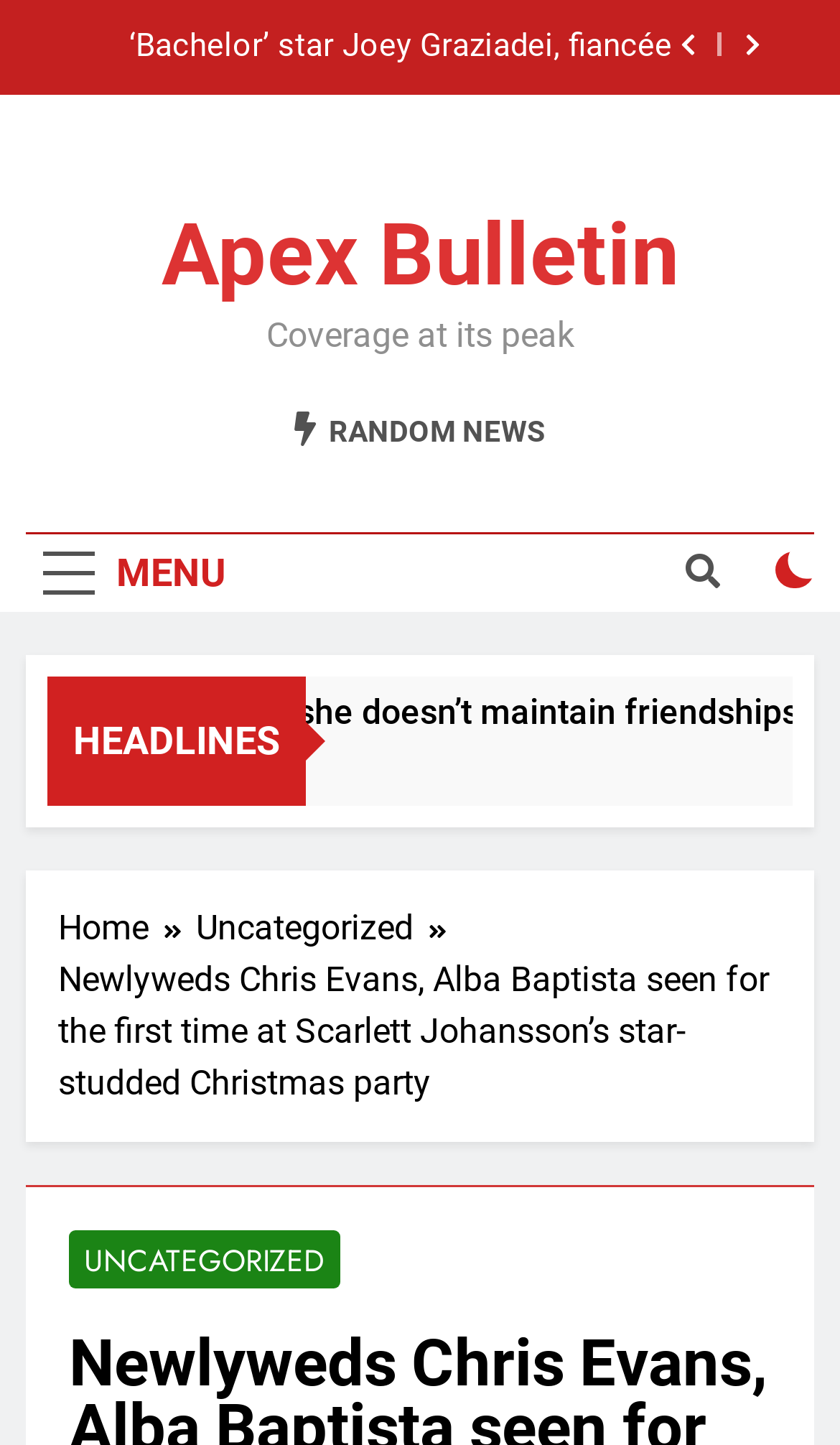Specify the bounding box coordinates of the region I need to click to perform the following instruction: "Visit the Apex Bulletin page". The coordinates must be four float numbers in the range of 0 to 1, i.e., [left, top, right, bottom].

[0.192, 0.142, 0.808, 0.212]